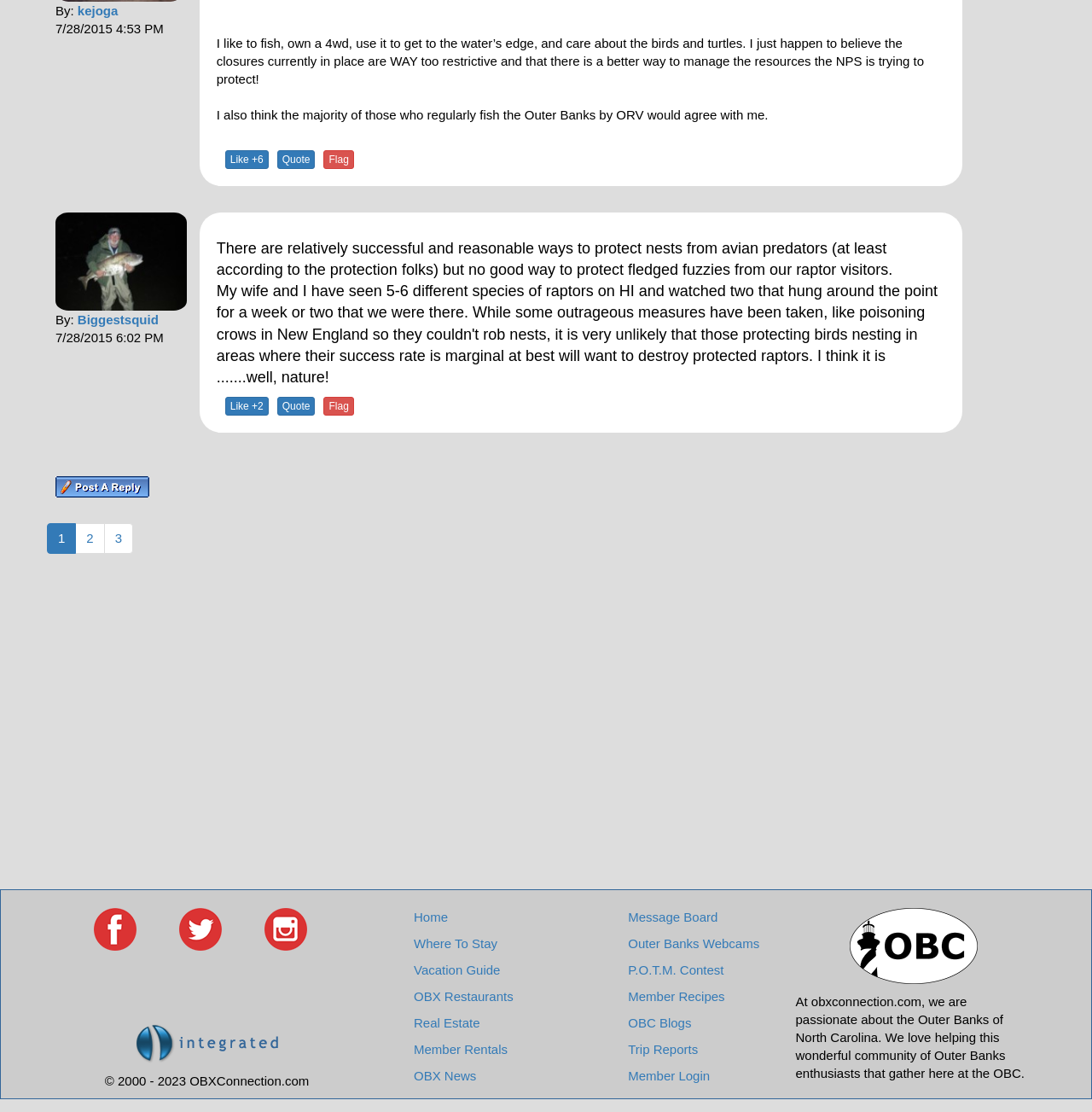Please determine the bounding box coordinates of the clickable area required to carry out the following instruction: "Click the 'Submit' button". The coordinates must be four float numbers between 0 and 1, represented as [left, top, right, bottom].

[0.051, 0.428, 0.137, 0.448]